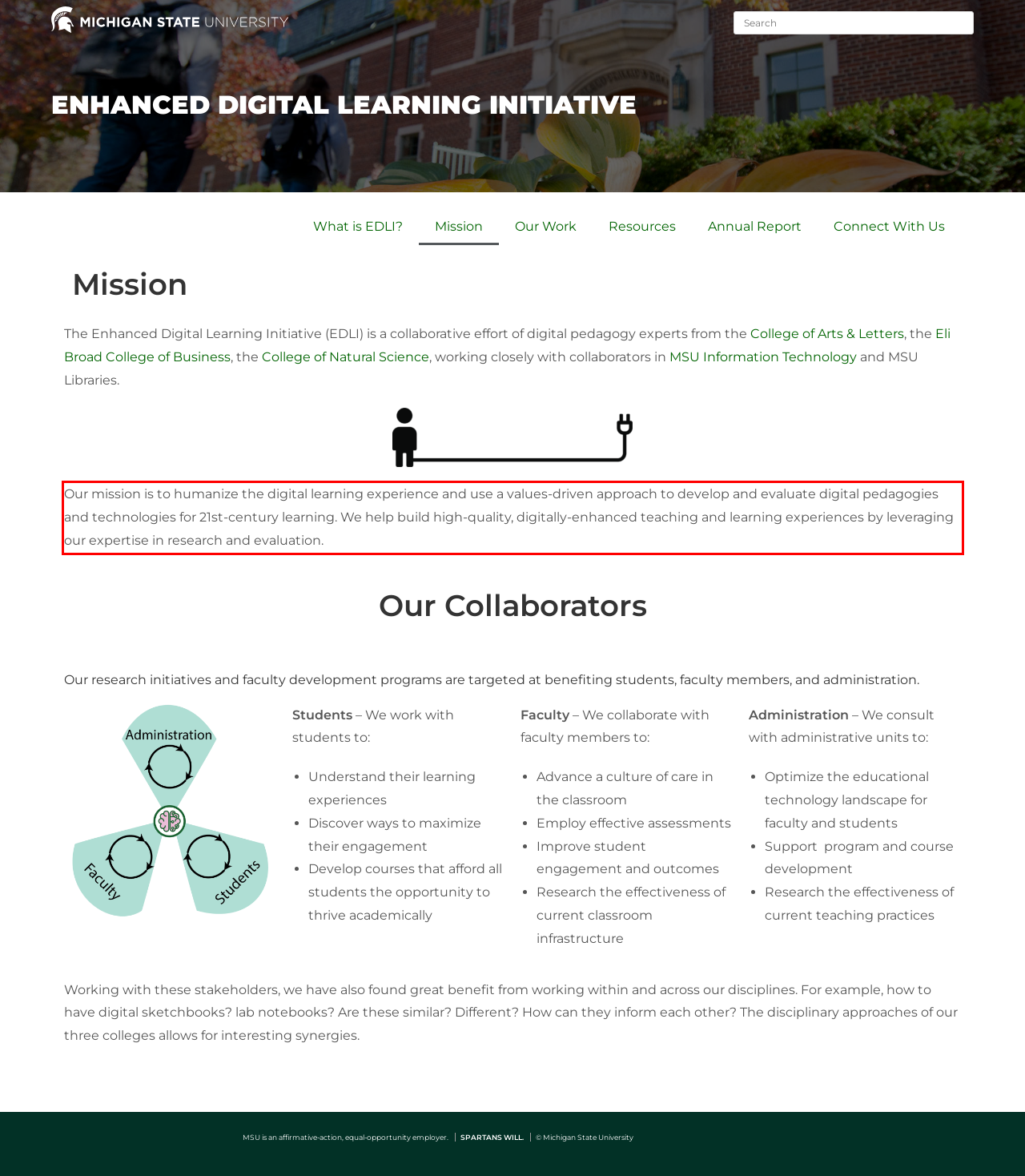You have a screenshot of a webpage where a UI element is enclosed in a red rectangle. Perform OCR to capture the text inside this red rectangle.

Our mission is to humanize the digital learning experience and use a values-driven approach to develop and evaluate digital pedagogies and technologies for 21st-century learning. We help build high-quality, digitally-enhanced teaching and learning experiences by leveraging our expertise in research and evaluation.